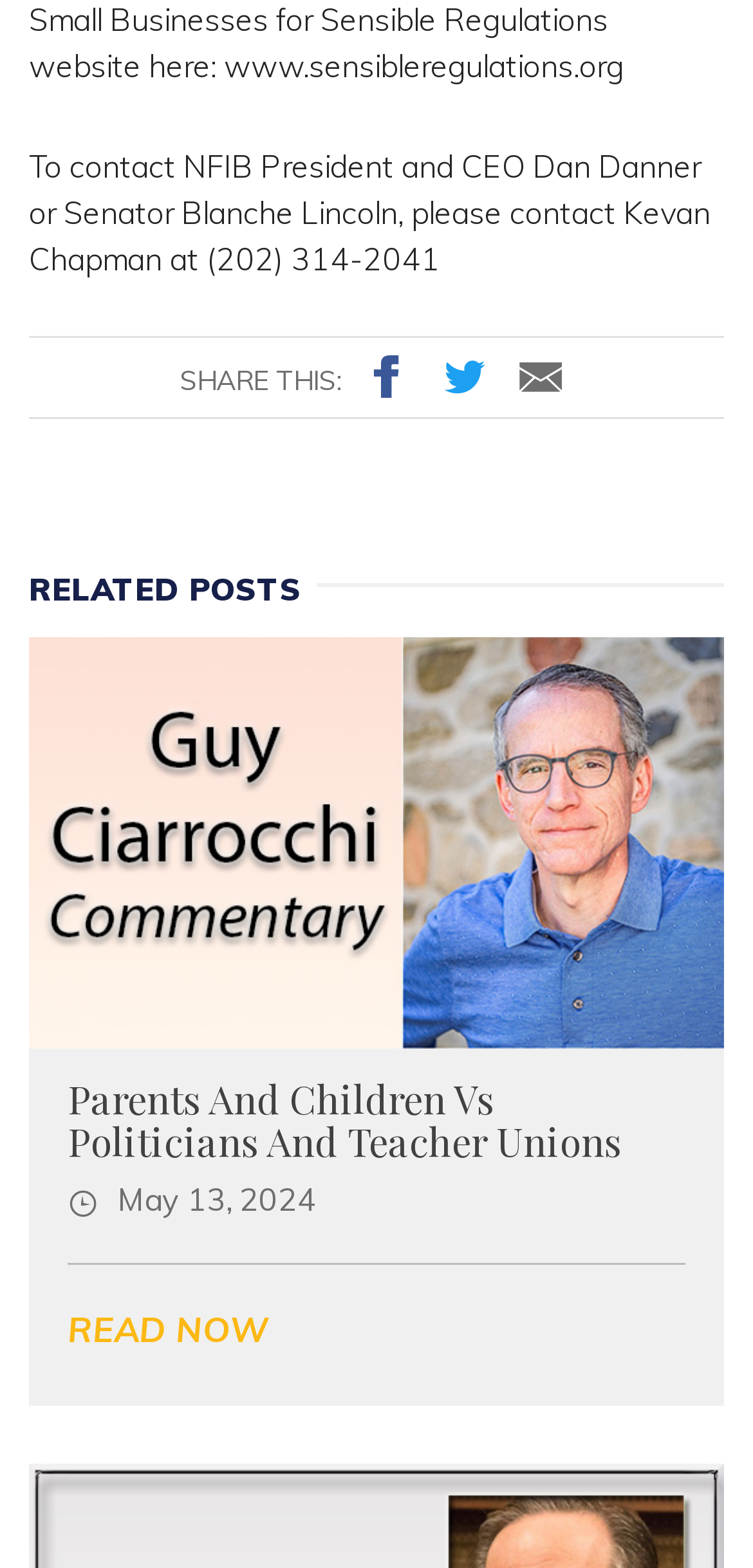What is the title of the first related post?
Please provide a single word or phrase as your answer based on the screenshot.

Parents and Children Vs Politicians and Teacher Unions